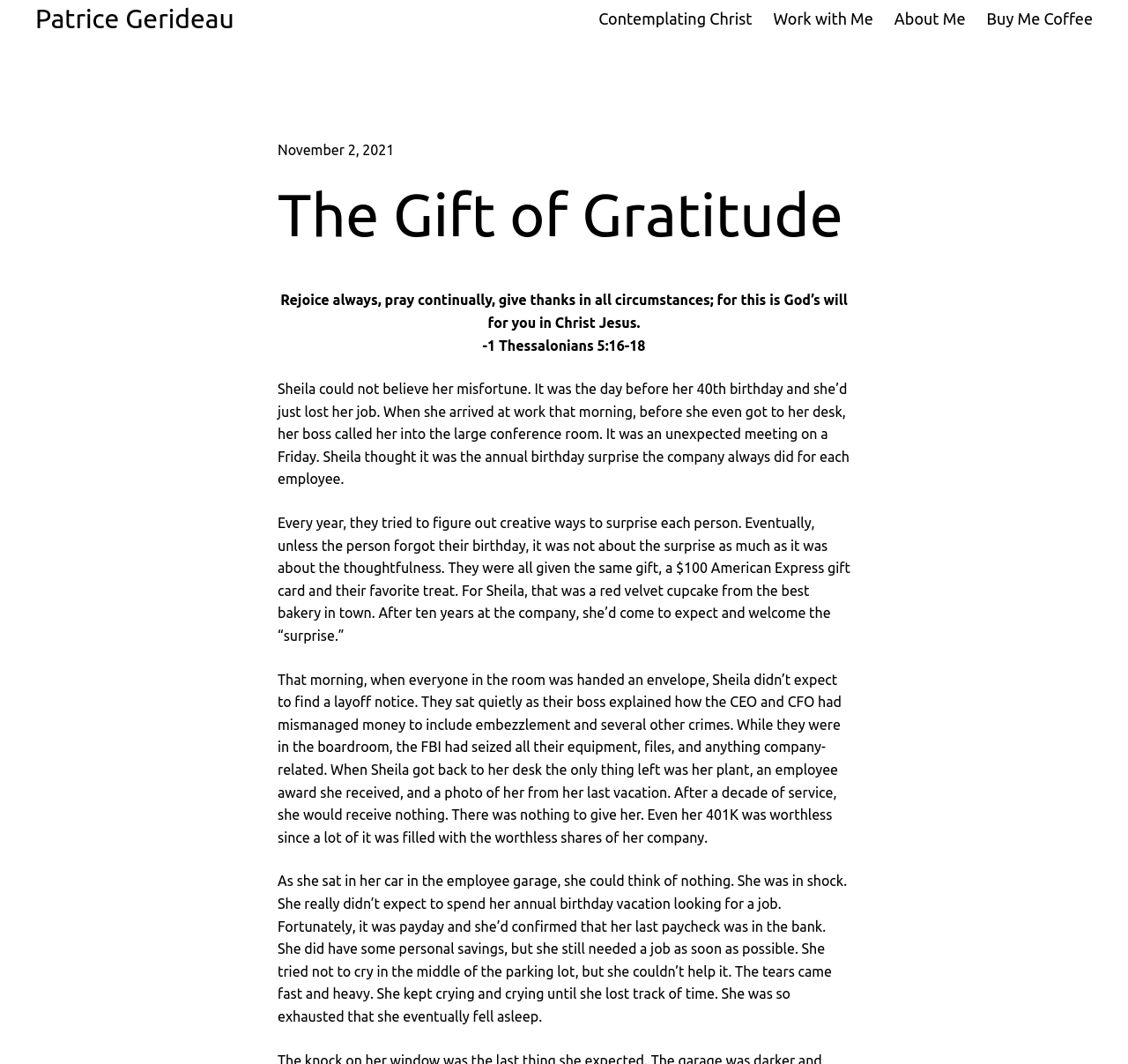Extract the primary headline from the webpage and present its text.

The Gift of Gratitude